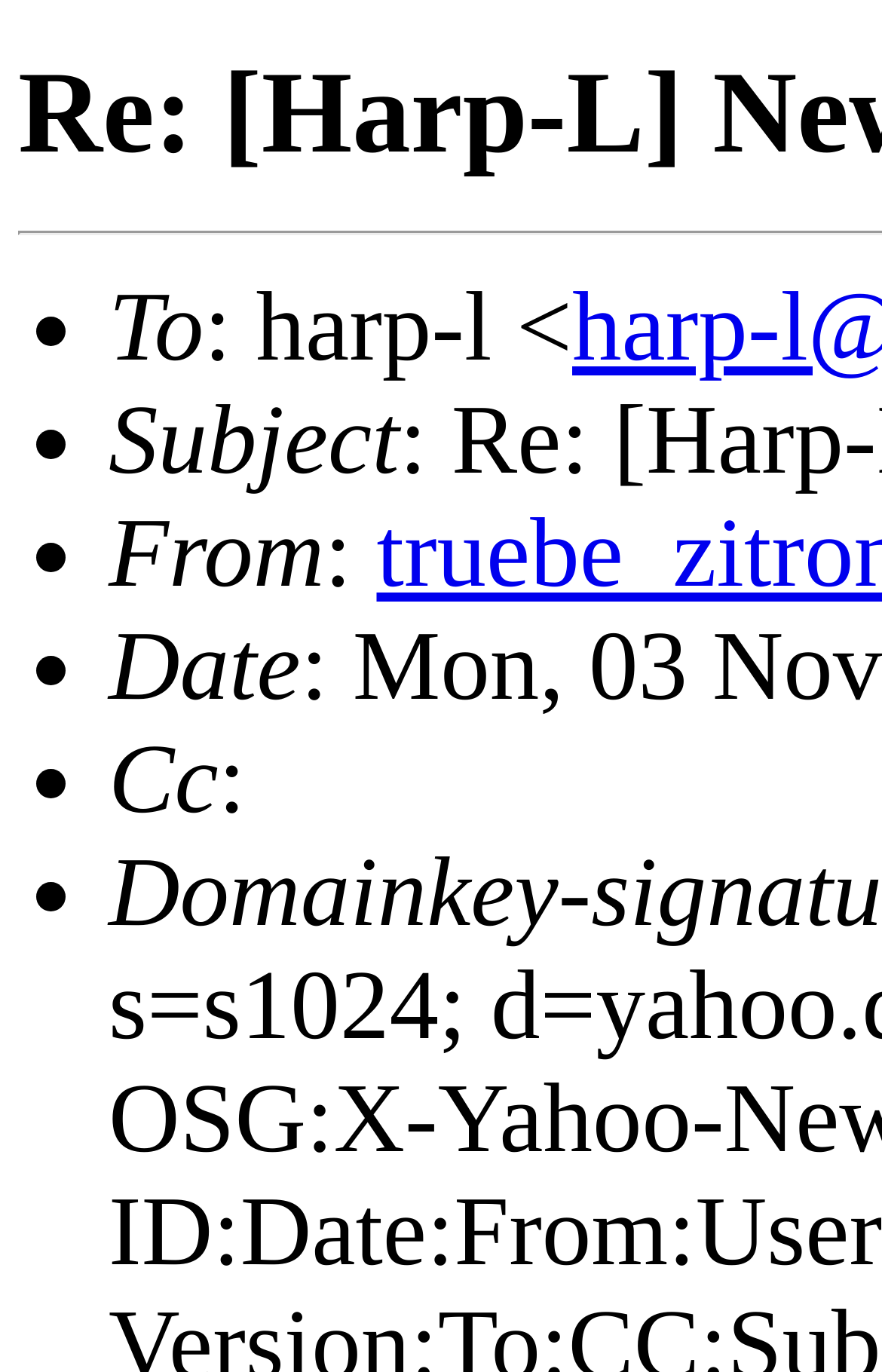What is the purpose of the bullet points on the webpage?
Use the screenshot to answer the question with a single word or phrase.

To list categories